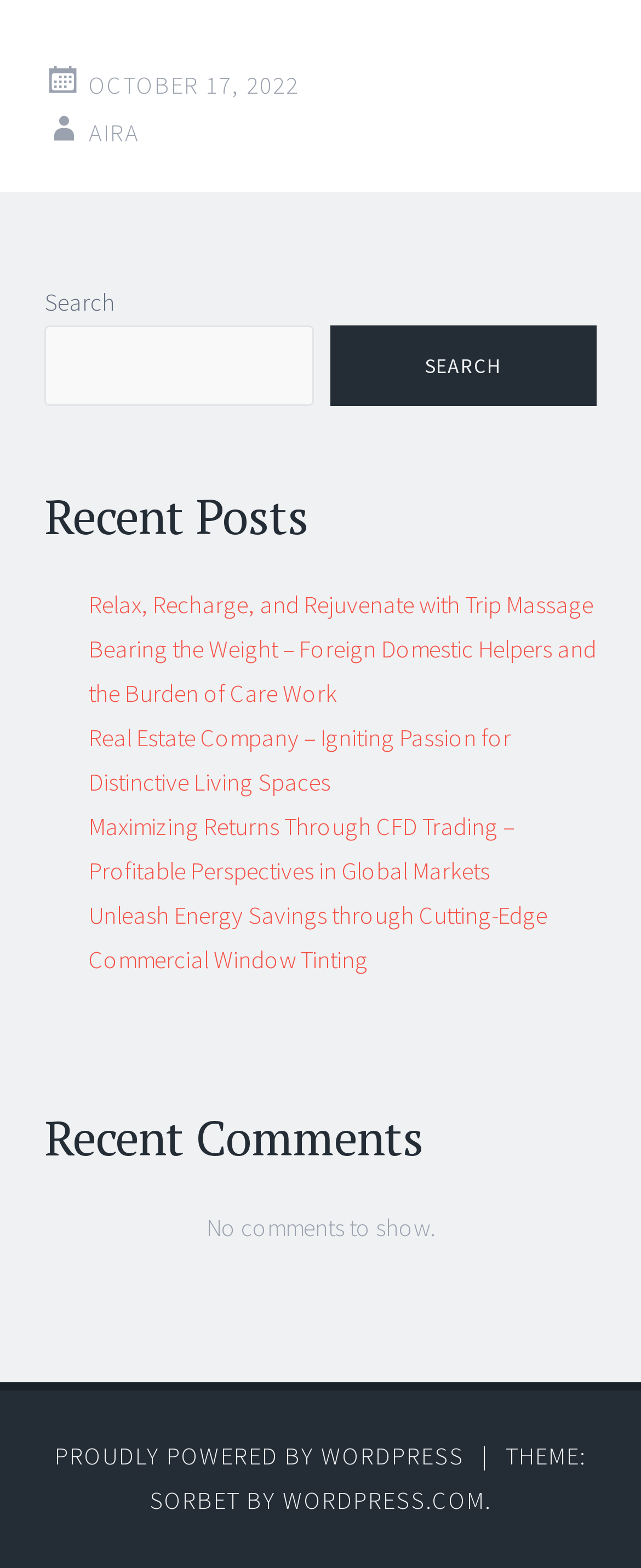Can you provide the bounding box coordinates for the element that should be clicked to implement the instruction: "search for something"?

[0.069, 0.208, 0.489, 0.259]